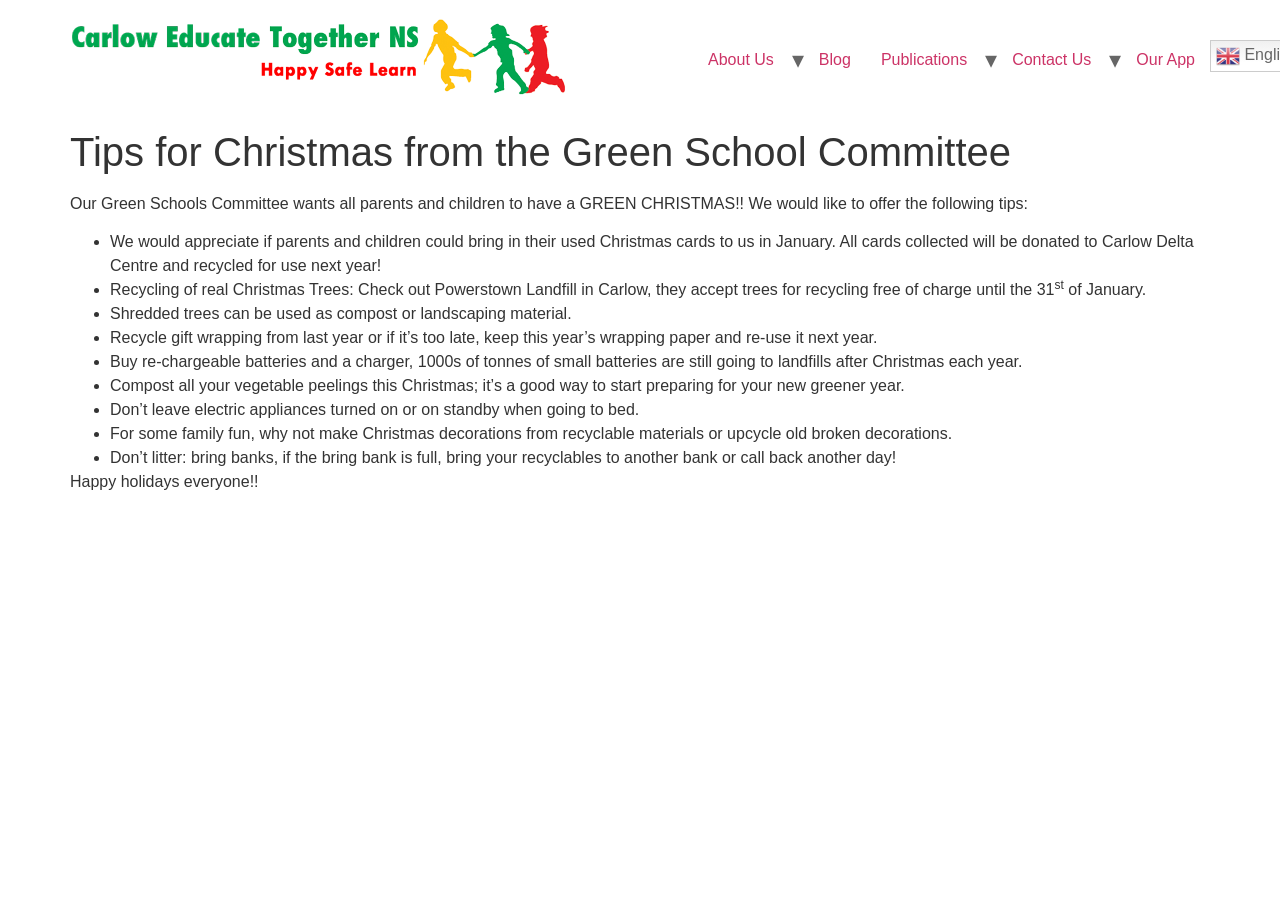Identify the bounding box coordinates for the UI element described as: "Our App". The coordinates should be provided as four floats between 0 and 1: [left, top, right, bottom].

[0.876, 0.044, 0.945, 0.088]